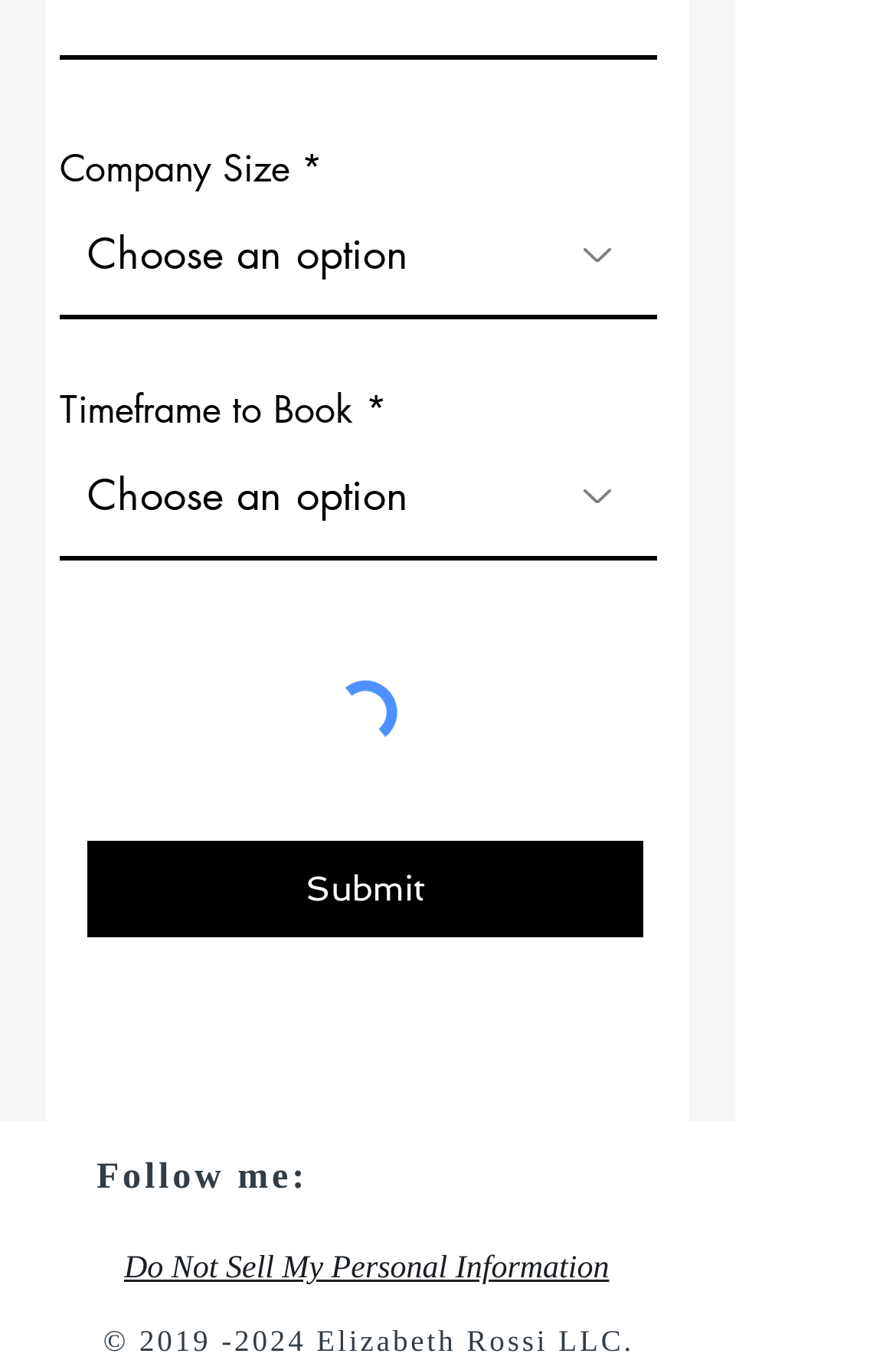Please specify the bounding box coordinates of the clickable region necessary for completing the following instruction: "Submit the form". The coordinates must consist of four float numbers between 0 and 1, i.e., [left, top, right, bottom].

[0.097, 0.619, 0.718, 0.69]